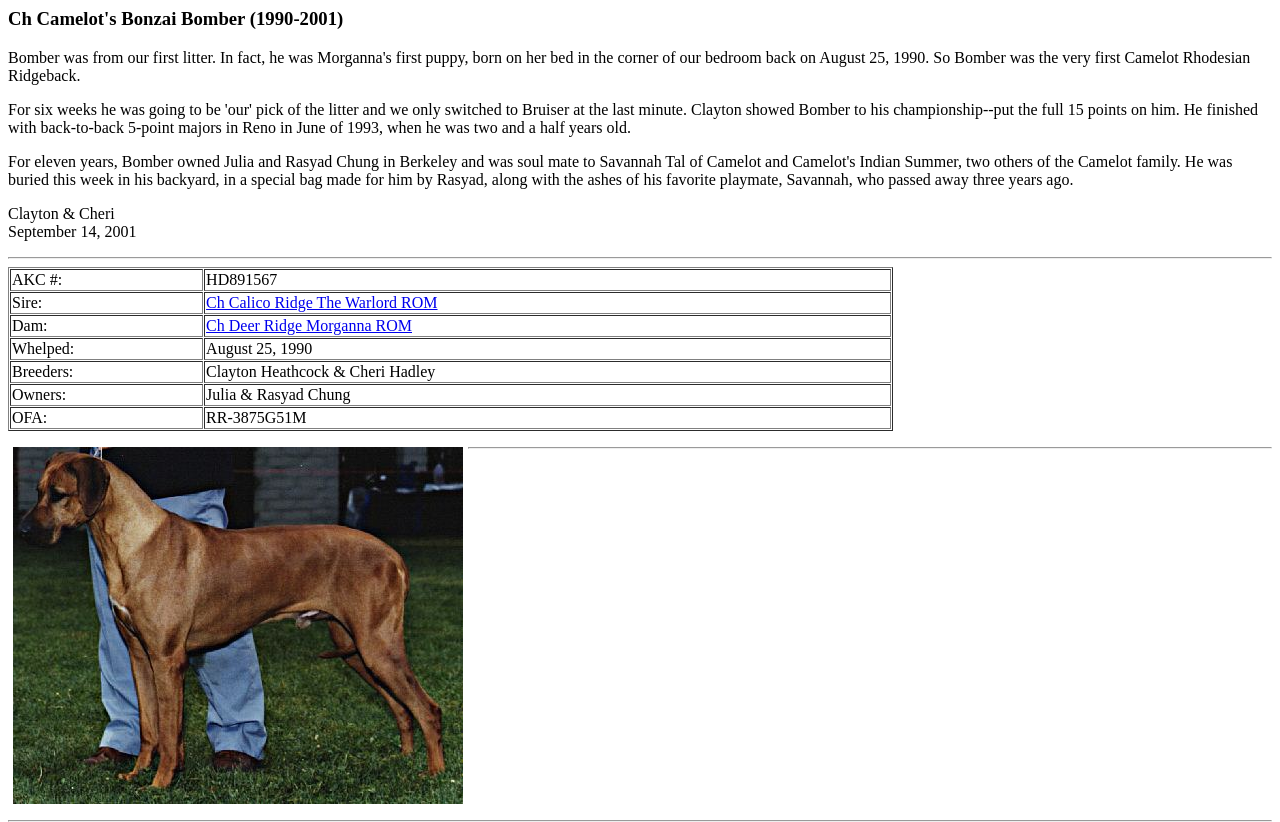Analyze the image and give a detailed response to the question:
What is the OFA number of the dog?

The OFA number of the dog can be found in the table on the webpage, in the row with the label 'OFA:', which contains the value 'RR-3875G51M'.